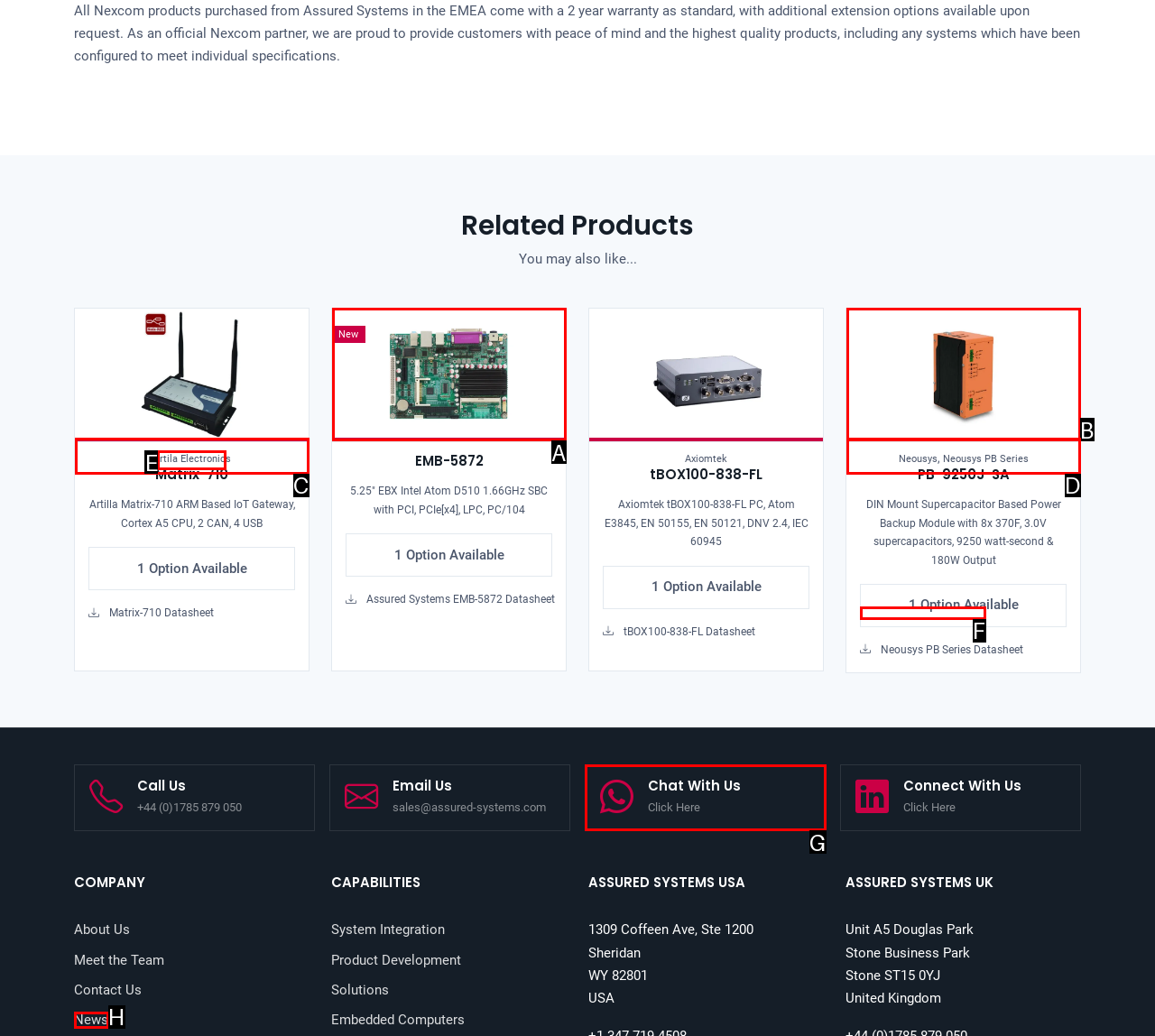Given the description: Matrix-710 Datasheet
Identify the letter of the matching UI element from the options.

F